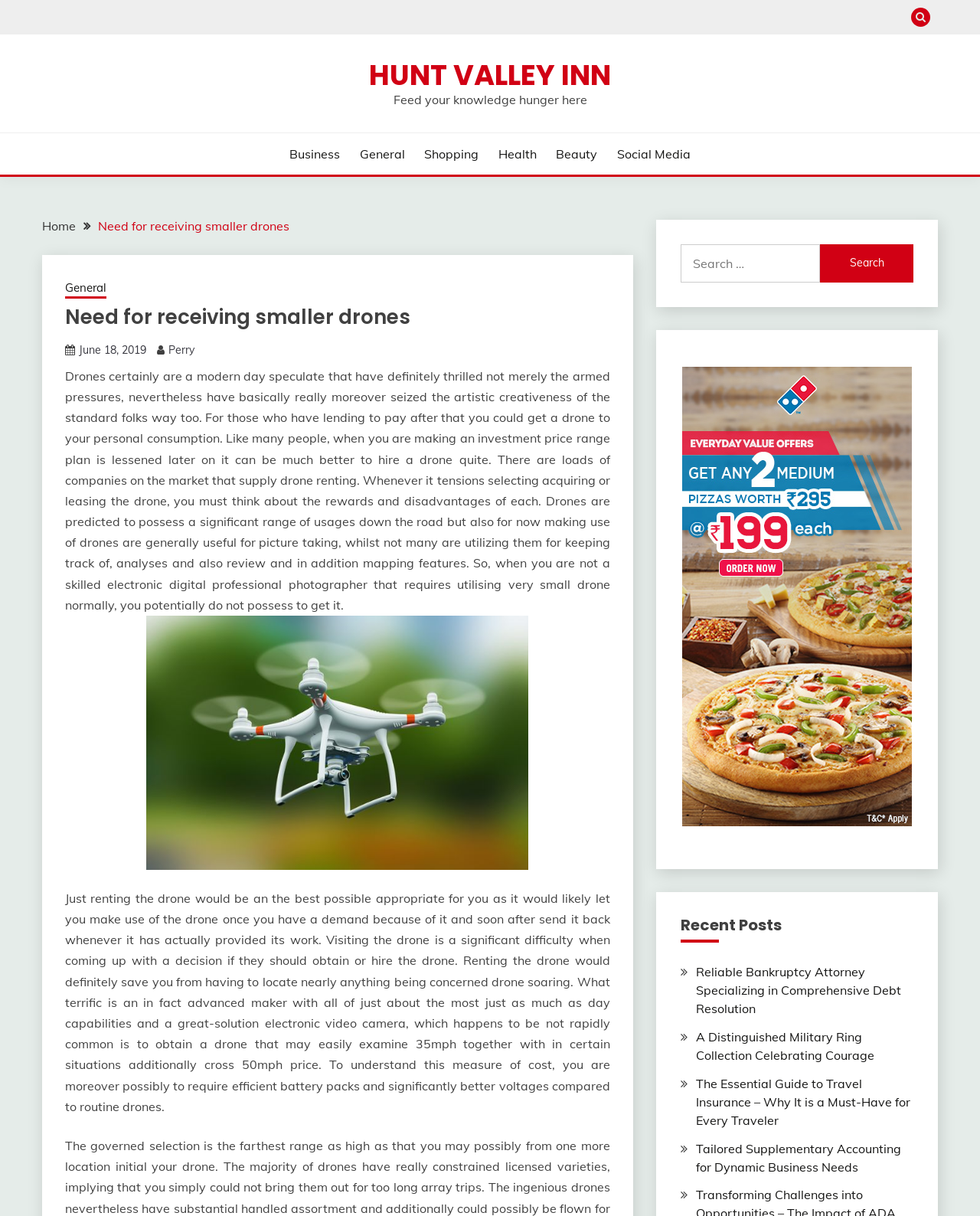Extract the bounding box of the UI element described as: "Home".

[0.043, 0.179, 0.077, 0.192]